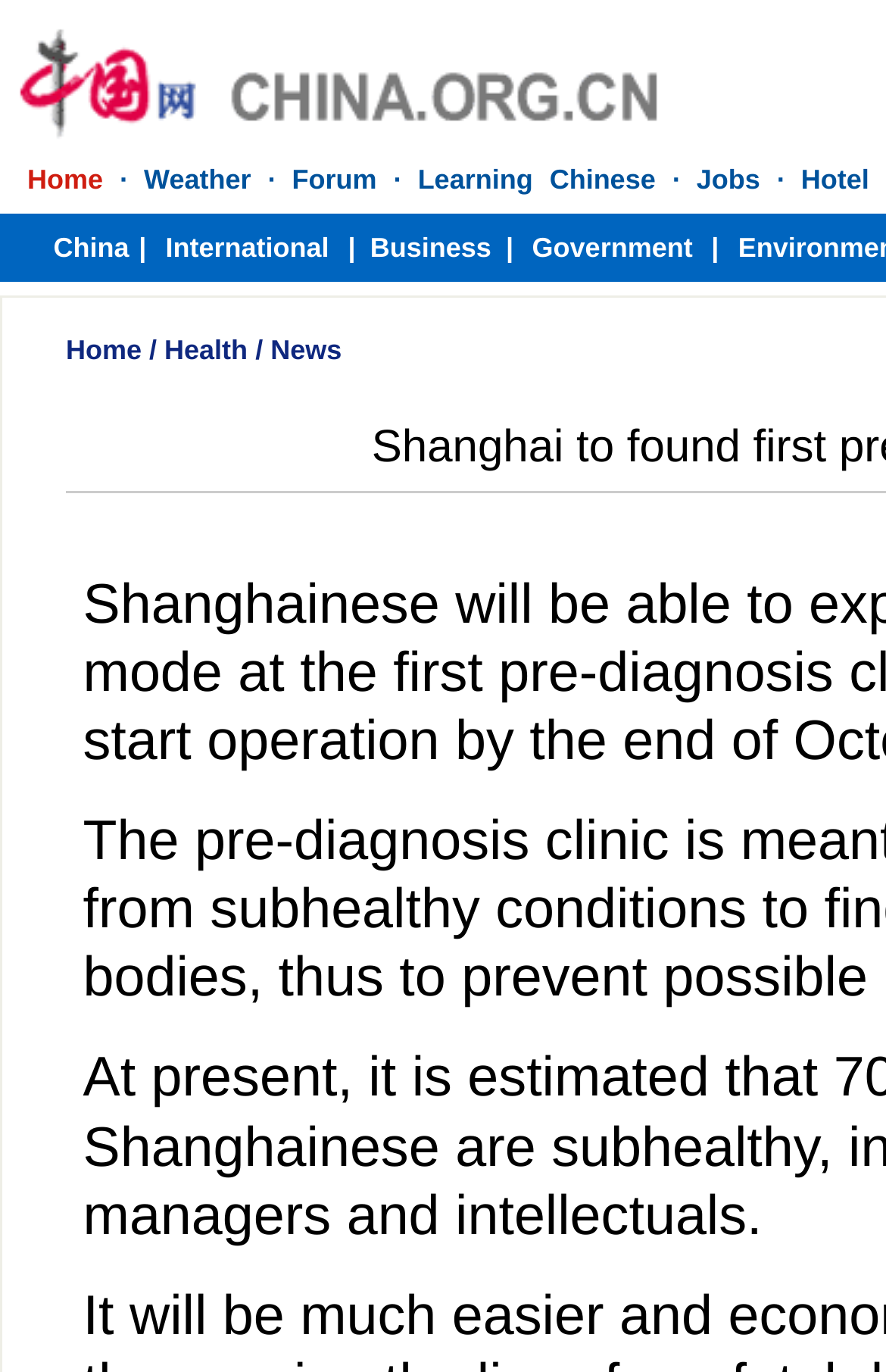Determine the bounding box coordinates for the UI element described. Format the coordinates as (top-left x, top-left y, bottom-right x, bottom-right y) and ensure all values are between 0 and 1. Element description: Home

[0.074, 0.244, 0.16, 0.267]